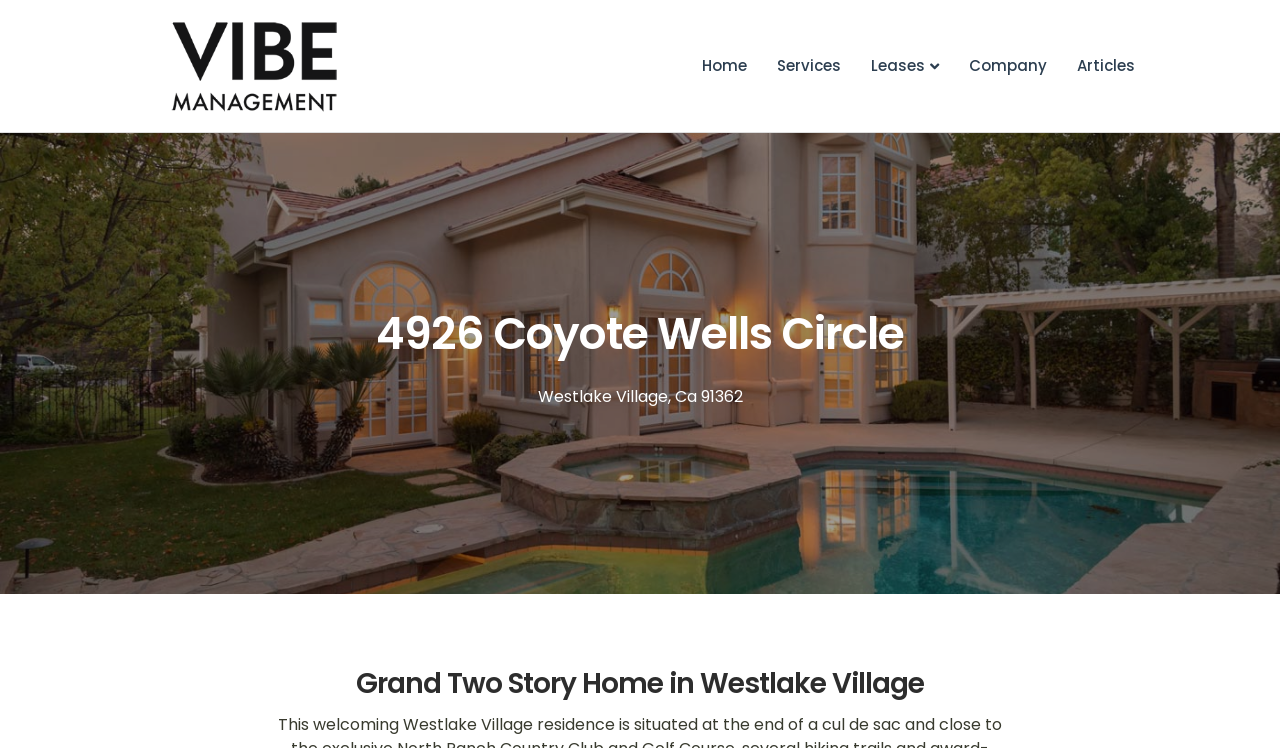What company is managing this property?
Please provide a single word or phrase in response based on the screenshot.

Vibe Property Management